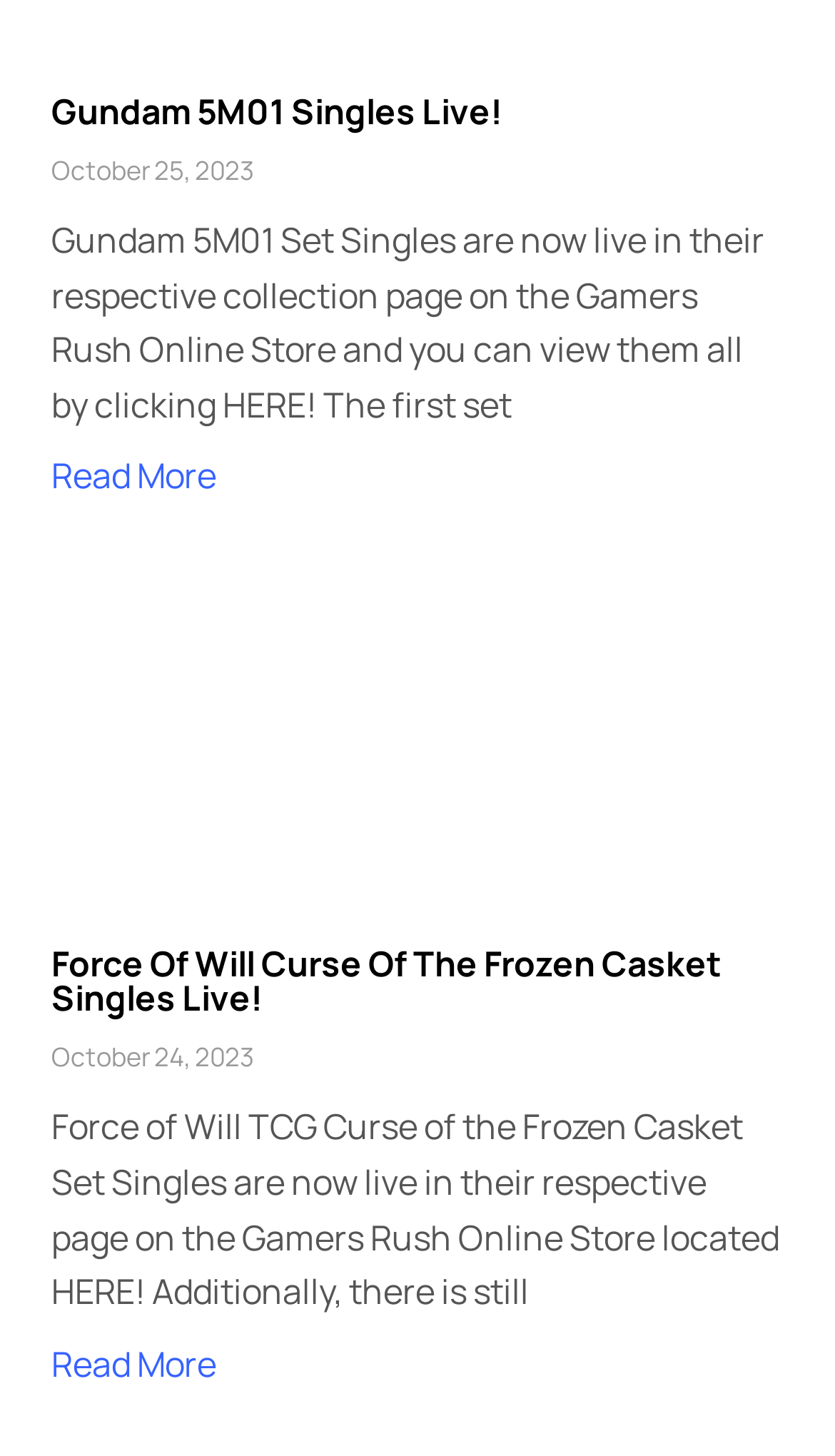Find the bounding box coordinates for the UI element whose description is: "Read More". The coordinates should be four float numbers between 0 and 1, in the format [left, top, right, bottom].

[0.062, 0.92, 0.259, 0.953]